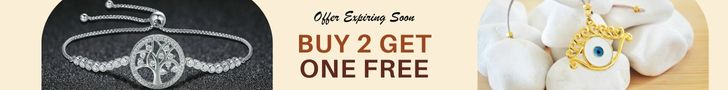Provide a brief response using a word or short phrase to this question:
What type of jewelry is showcased on the left side?

Bracelet